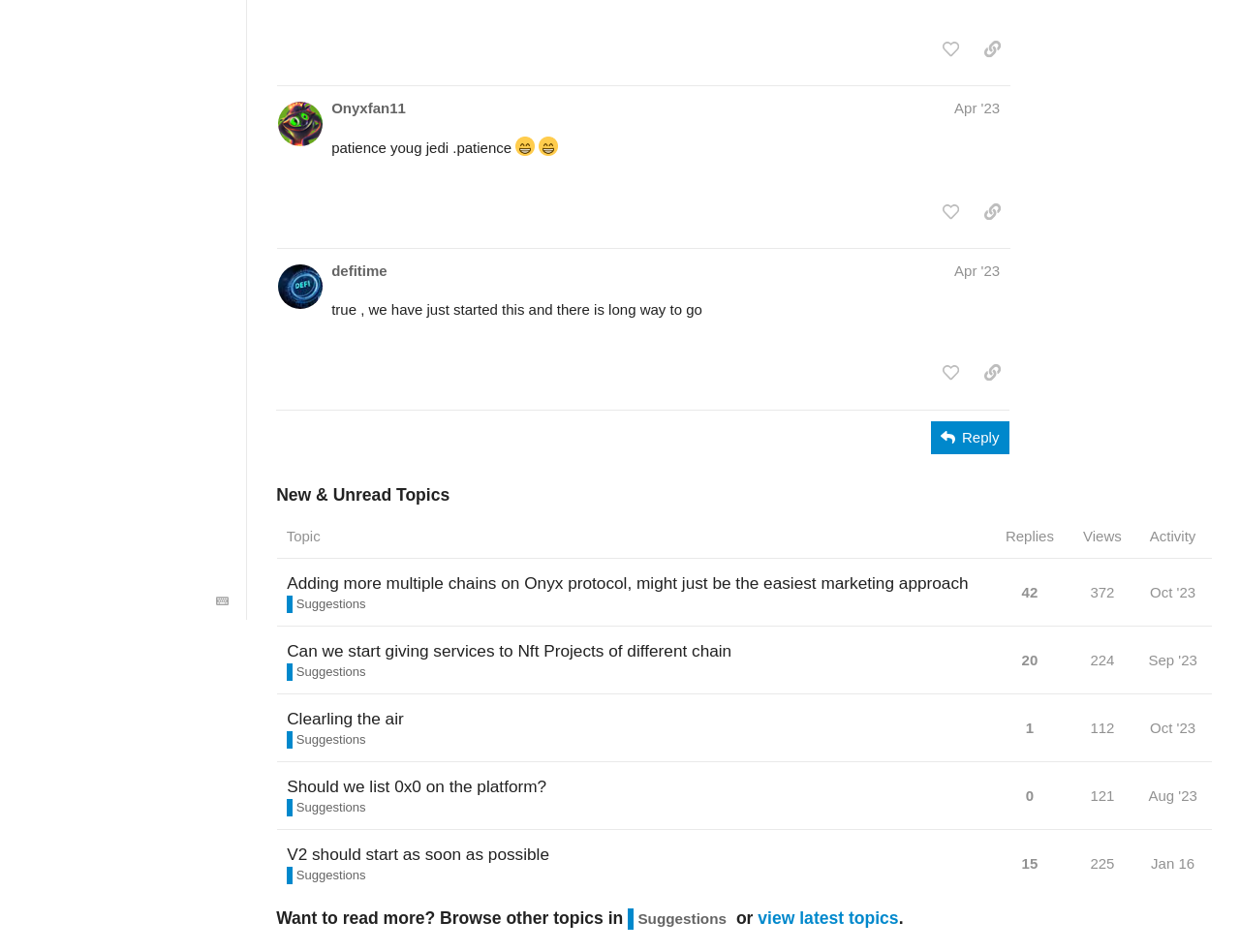Please determine the bounding box coordinates, formatted as (top-left x, top-left y, bottom-right x, bottom-right y), with all values as floating point numbers between 0 and 1. Identify the bounding box of the region described as: parent_node: SEARCH name="s" placeholder="Search..."

None